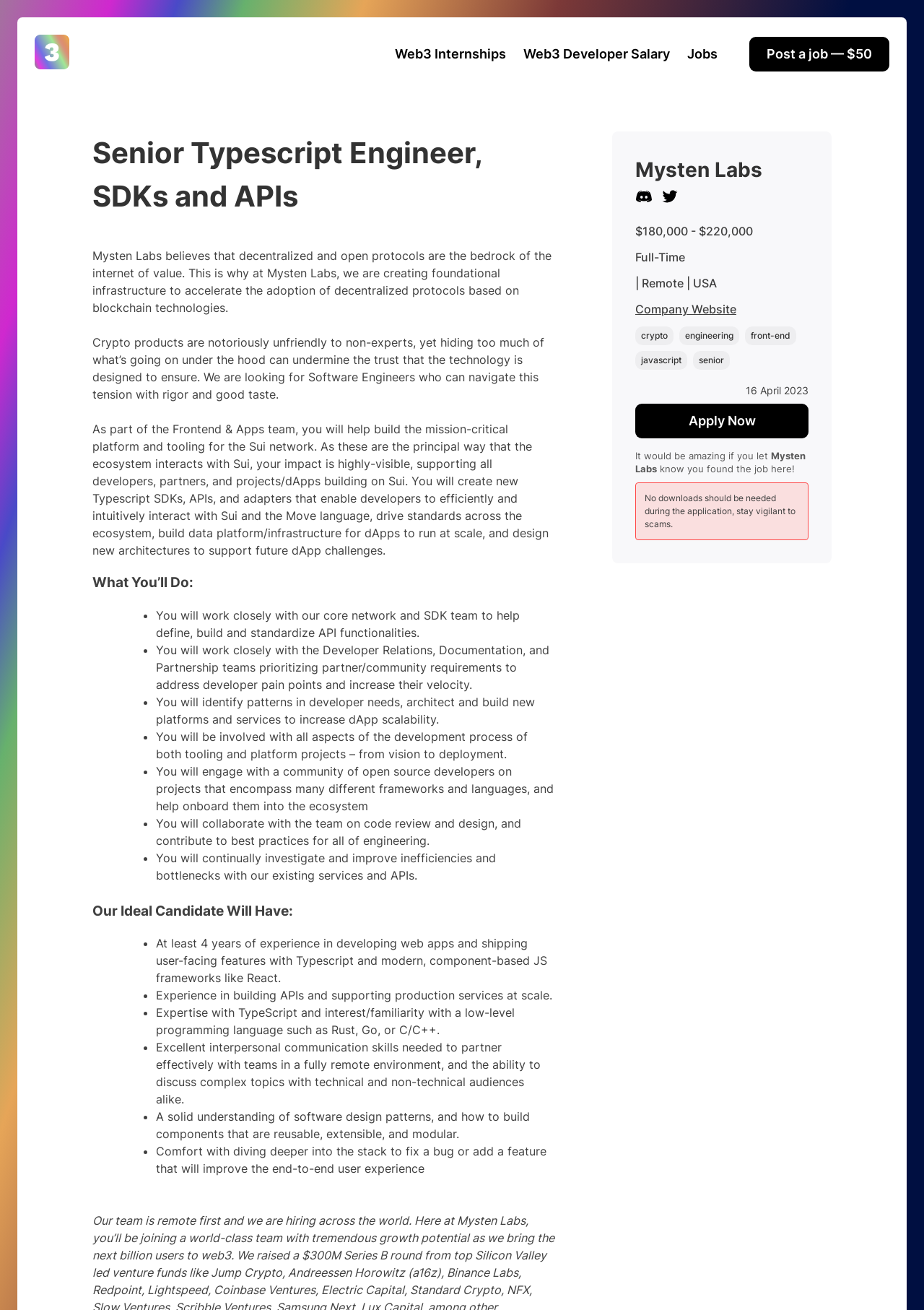Specify the bounding box coordinates of the region I need to click to perform the following instruction: "Click on 'Apply Now'". The coordinates must be four float numbers in the range of 0 to 1, i.e., [left, top, right, bottom].

[0.688, 0.308, 0.875, 0.335]